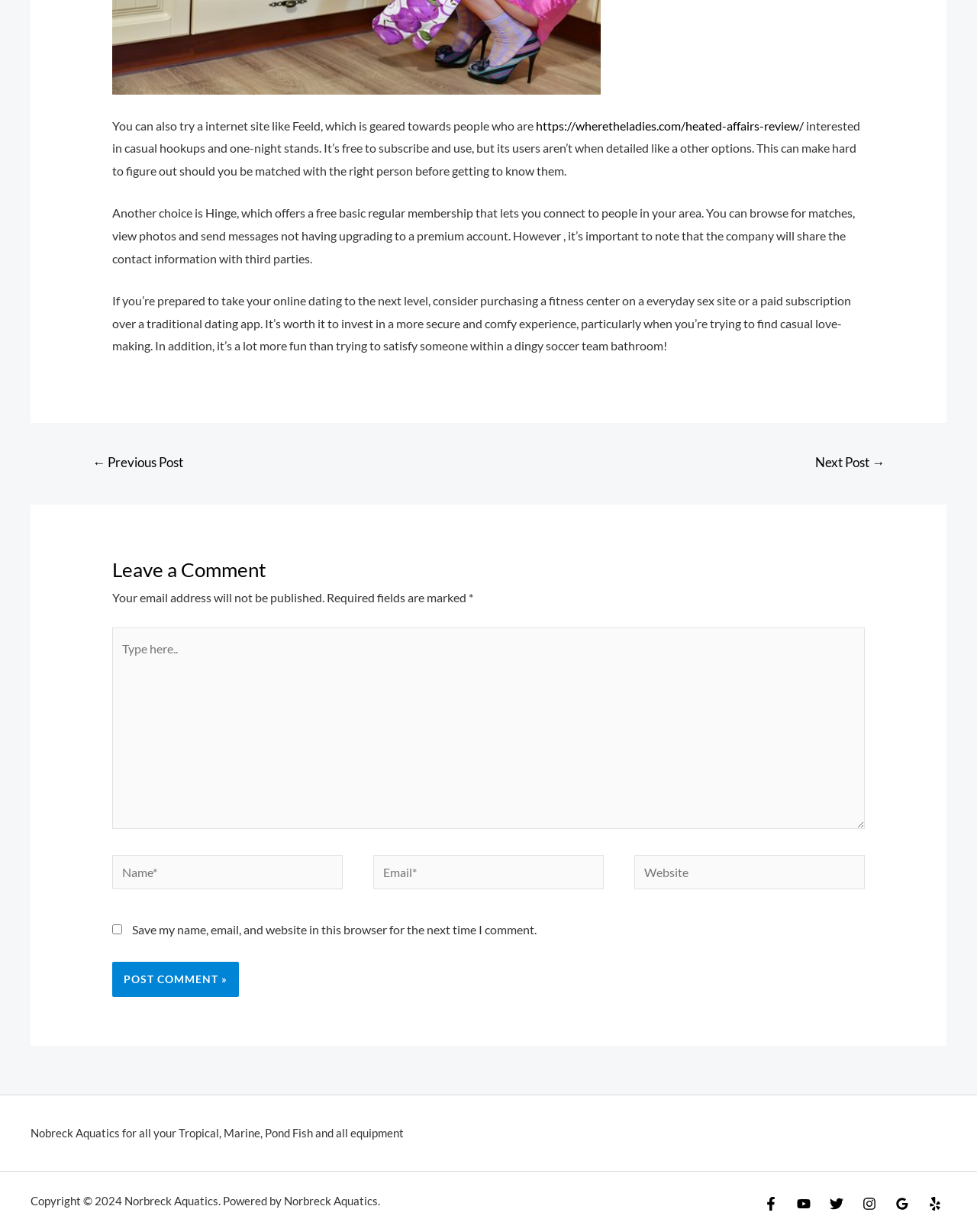What is the topic of the post?
Please give a detailed and thorough answer to the question, covering all relevant points.

The topic of the post can be inferred from the text content, which discusses online dating options and provides information about different websites and apps.